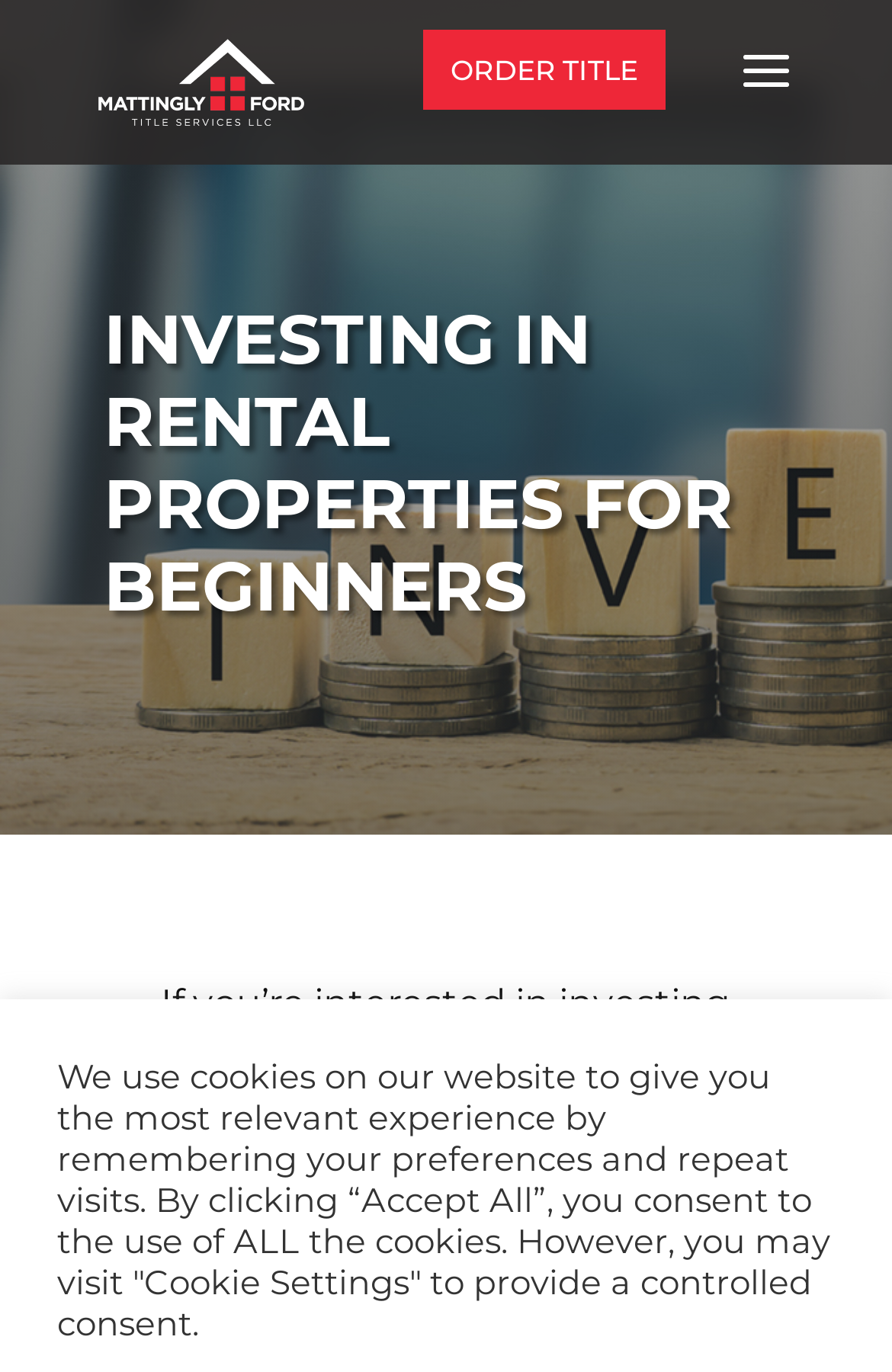From the webpage screenshot, predict the bounding box coordinates (top-left x, top-left y, bottom-right x, bottom-right y) for the UI element described here: alt="Mattingly Ford Title Services"

[0.11, 0.042, 0.341, 0.074]